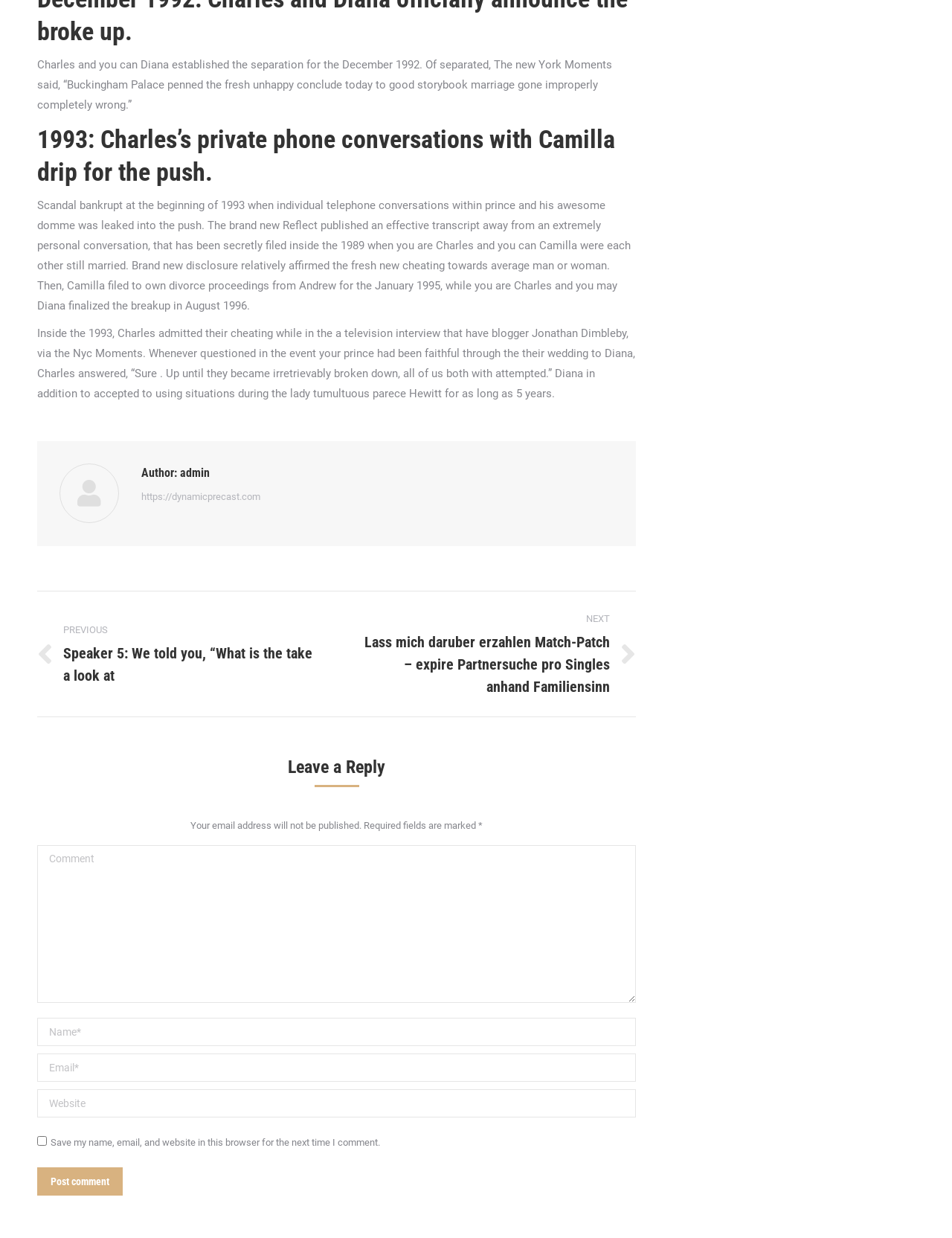Provide the bounding box coordinates for the specified HTML element described in this description: "parent_node: Website name="url" placeholder="Website"". The coordinates should be four float numbers ranging from 0 to 1, in the format [left, top, right, bottom].

[0.039, 0.88, 0.668, 0.903]